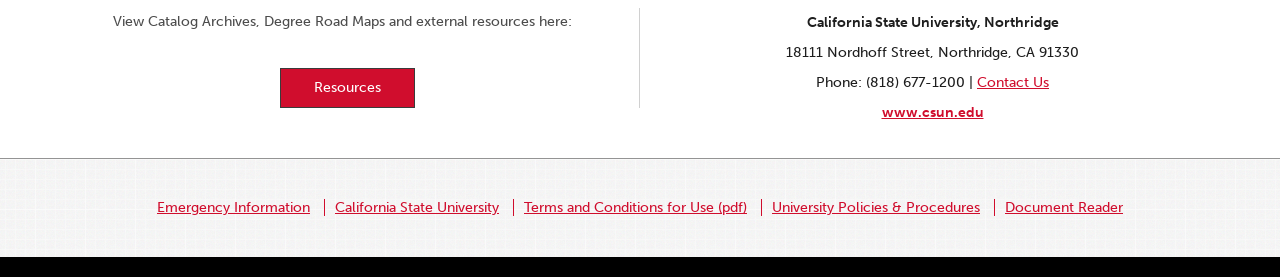Identify the bounding box for the UI element described as: "California State University". The coordinates should be four float numbers between 0 and 1, i.e., [left, top, right, bottom].

[0.253, 0.719, 0.398, 0.78]